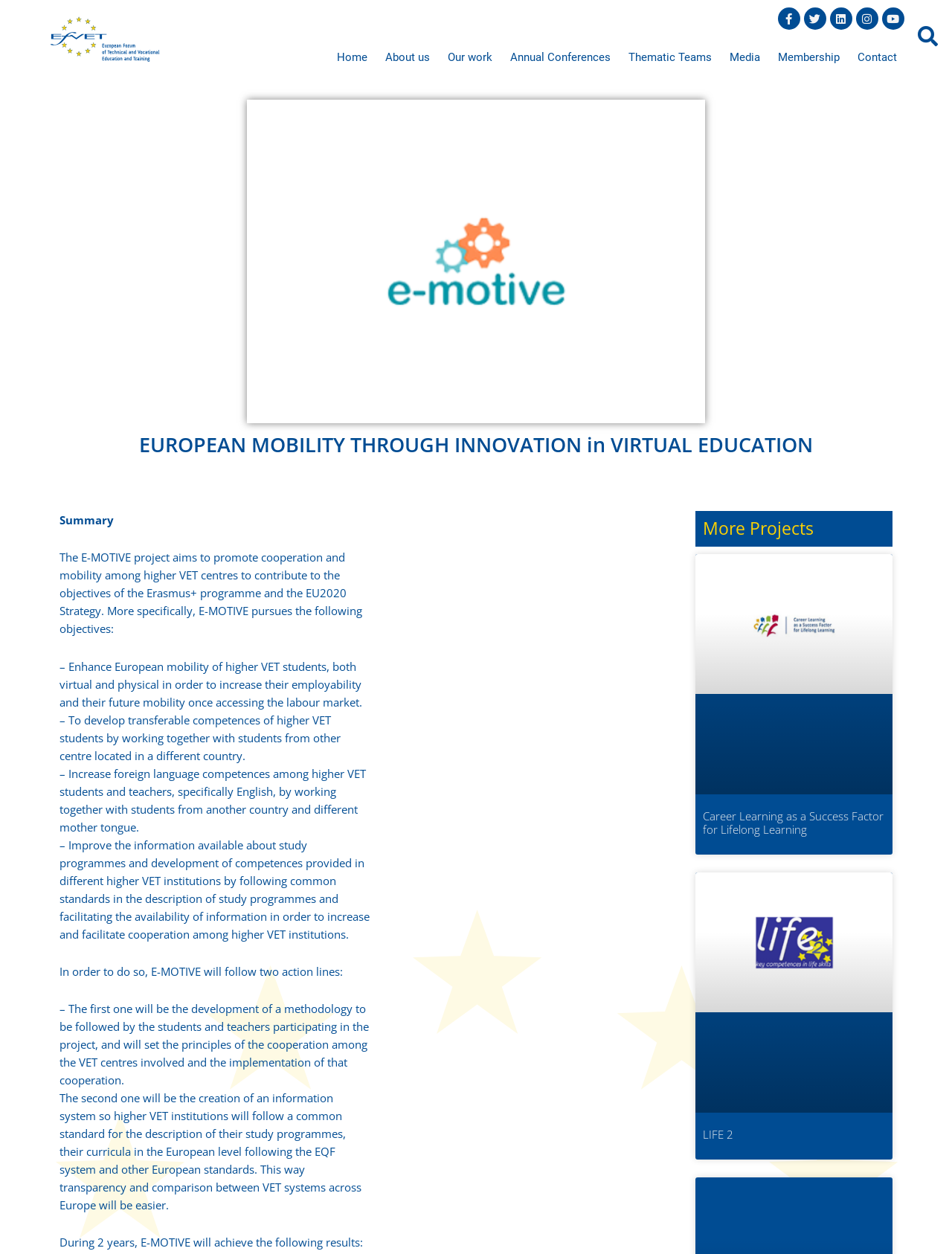Identify the bounding box coordinates of the clickable region required to complete the instruction: "Click on the Home link". The coordinates should be given as four float numbers within the range of 0 and 1, i.e., [left, top, right, bottom].

[0.35, 0.033, 0.39, 0.059]